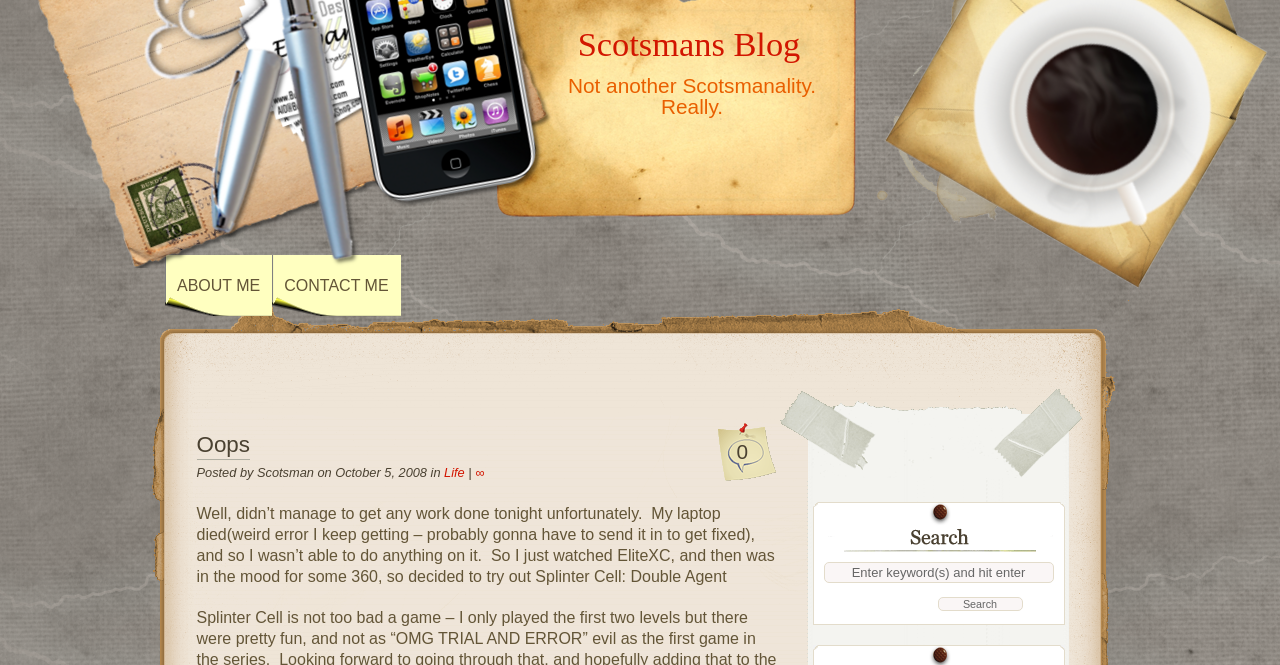Show me the bounding box coordinates of the clickable region to achieve the task as per the instruction: "go to home page".

[0.451, 0.038, 0.625, 0.095]